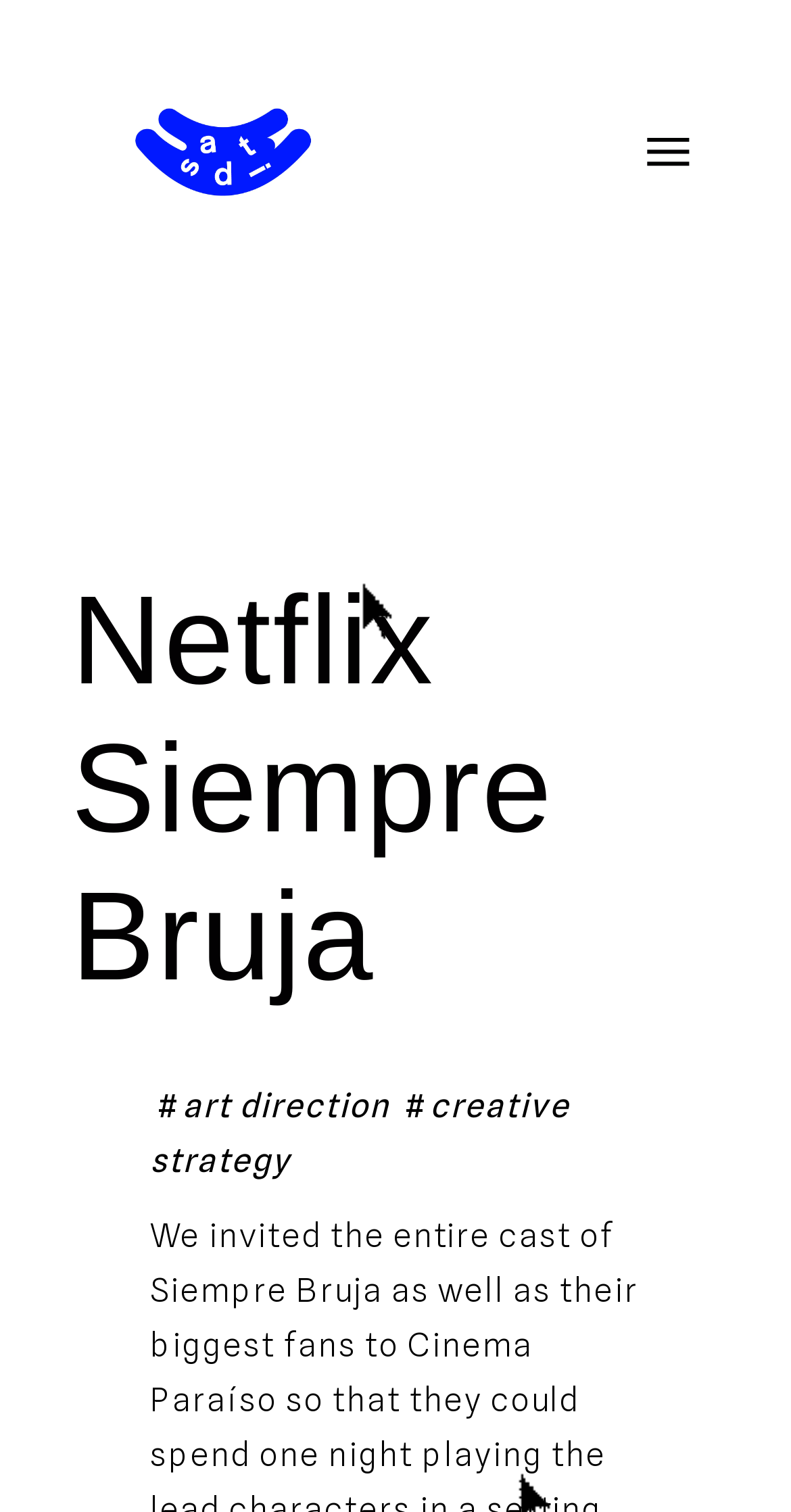Please give a succinct answer to the question in one word or phrase:
What is the logo at the top left corner?

Netflix